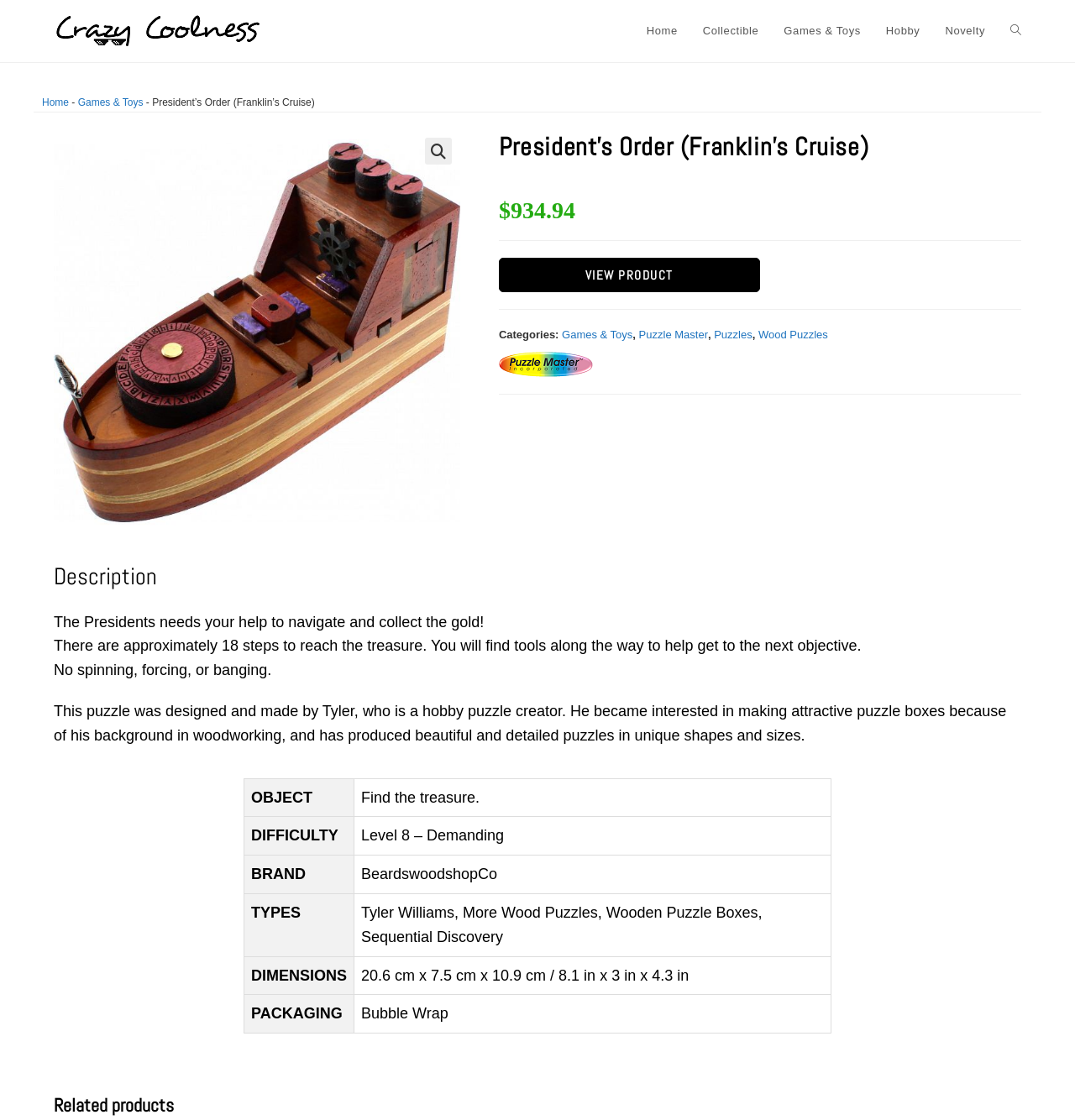Identify the bounding box coordinates of the region that needs to be clicked to carry out this instruction: "View the 'Related products'". Provide these coordinates as four float numbers ranging from 0 to 1, i.e., [left, top, right, bottom].

[0.05, 0.975, 0.95, 0.998]